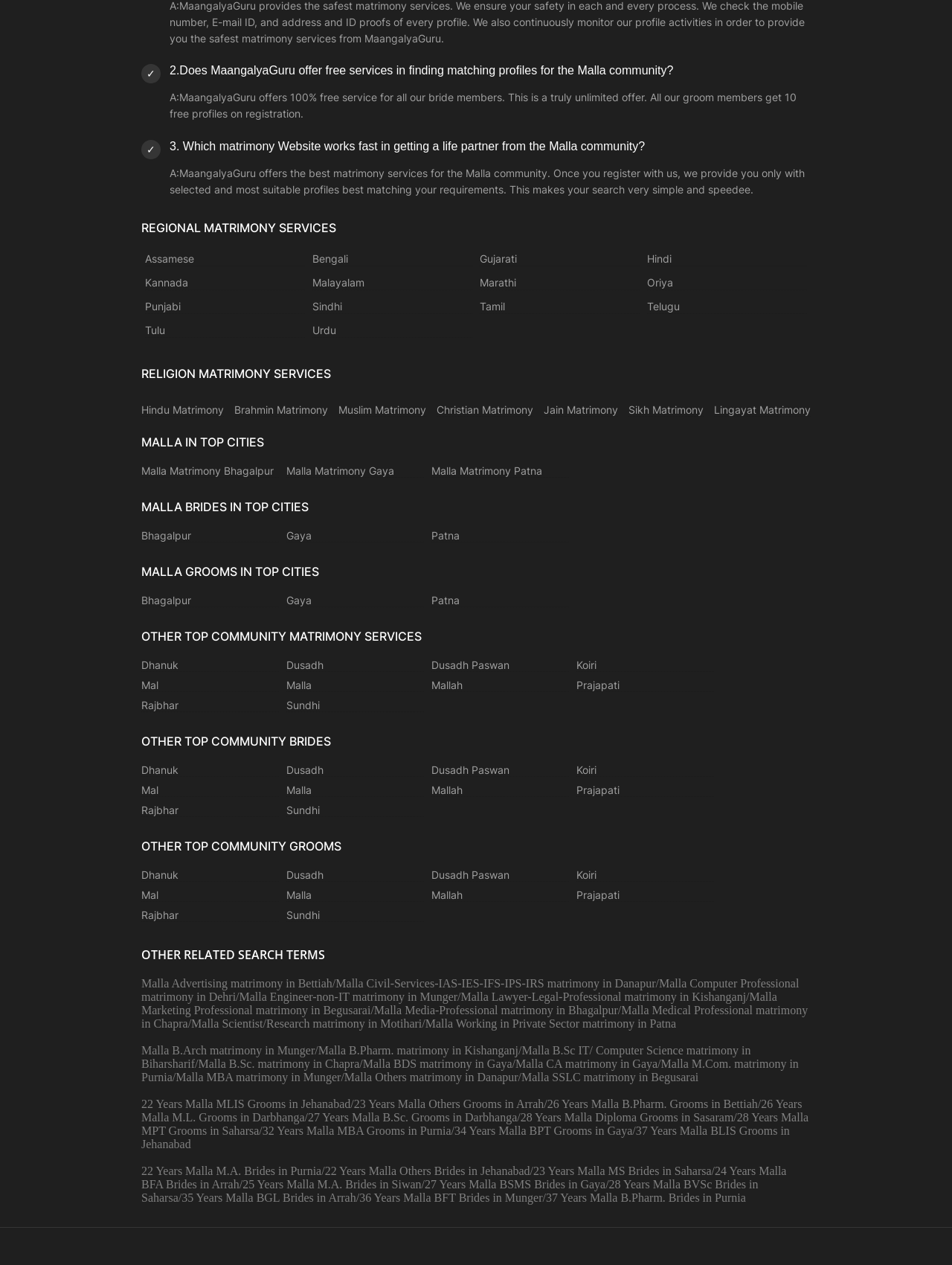Locate the bounding box coordinates of the clickable area needed to fulfill the instruction: "Click on Assamese".

[0.152, 0.199, 0.32, 0.21]